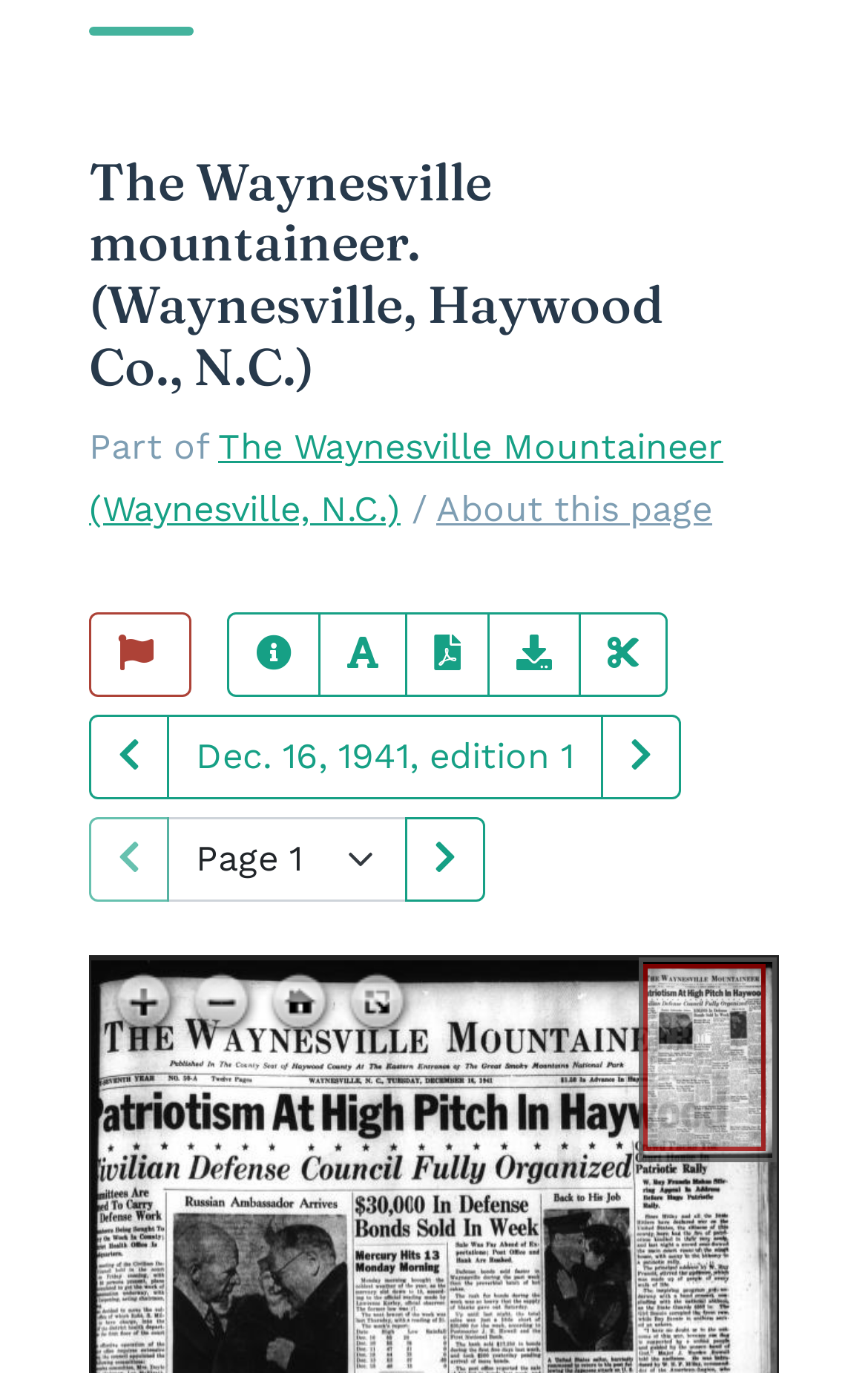Identify the bounding box for the described UI element: "PDF".

[0.467, 0.446, 0.564, 0.507]